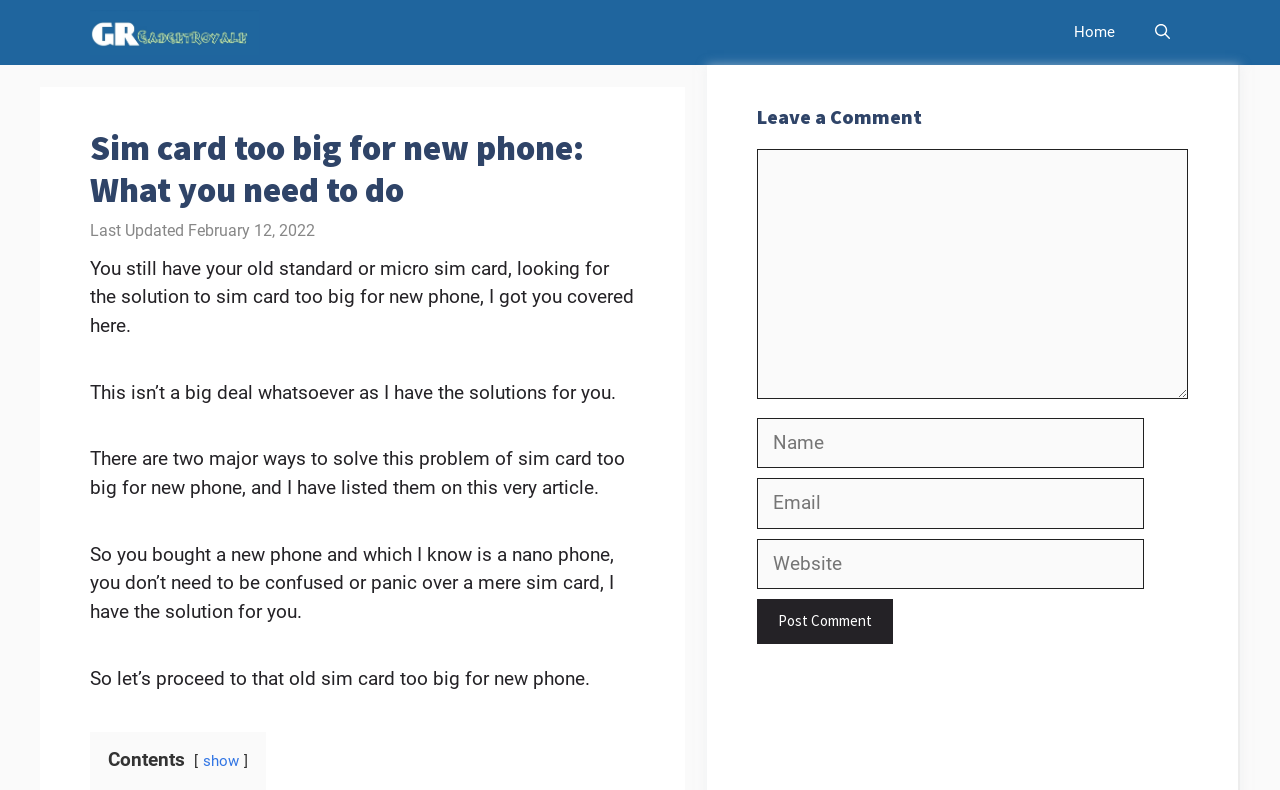What is the purpose of the article?
Look at the image and answer the question using a single word or phrase.

To provide solutions for sim card too big for new phone